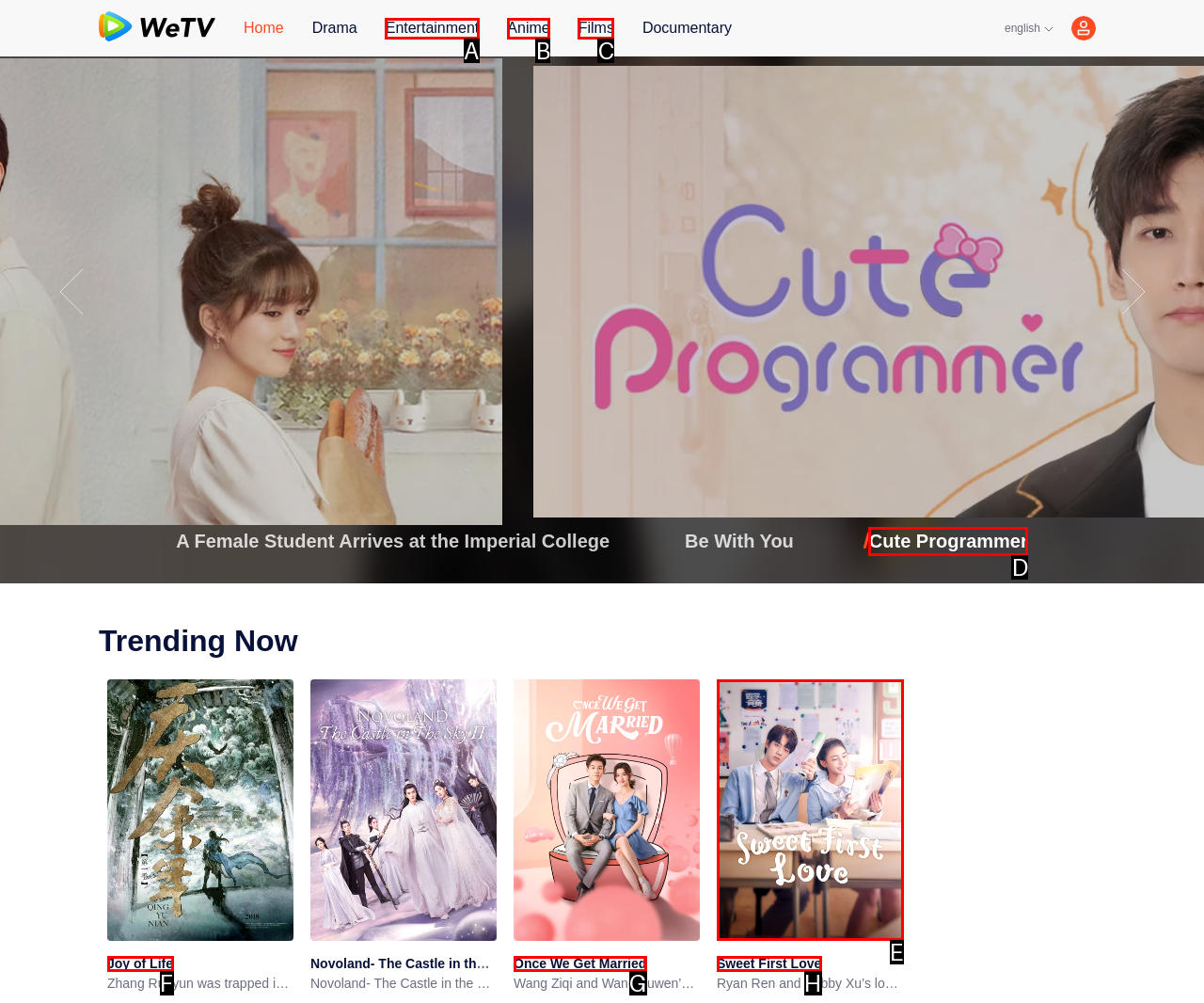Identify the matching UI element based on the description: title="Sweet First Love"
Reply with the letter from the available choices.

E